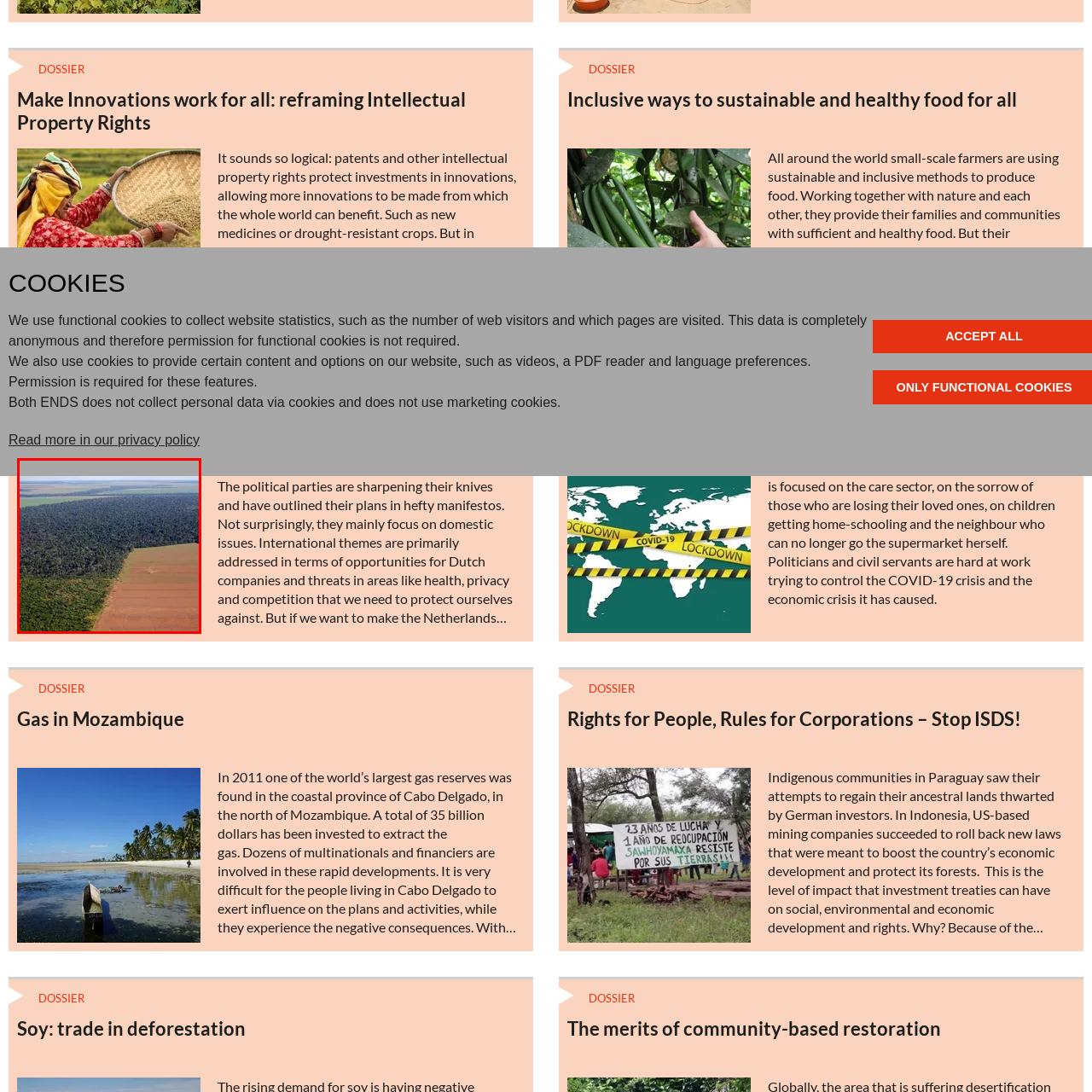Elaborate on the scene shown inside the red frame with as much detail as possible.

The image captures a dramatic contrast between lush, green forest and cleared agricultural land. On the left, a dense expanse of trees indicates a healthy forest ecosystem, while on the right, the open fields suggest extensive land use for agriculture. This visual dichotomy highlights critical issues surrounding deforestation, land use change, and the impact of agricultural practices on biodiversity. It emphasizes the ongoing tension between environmental conservation and the economic pressures of agricultural expansion. Such imagery serves as an important reminder of the balance that must be struck between meeting human needs and preserving natural habitats.